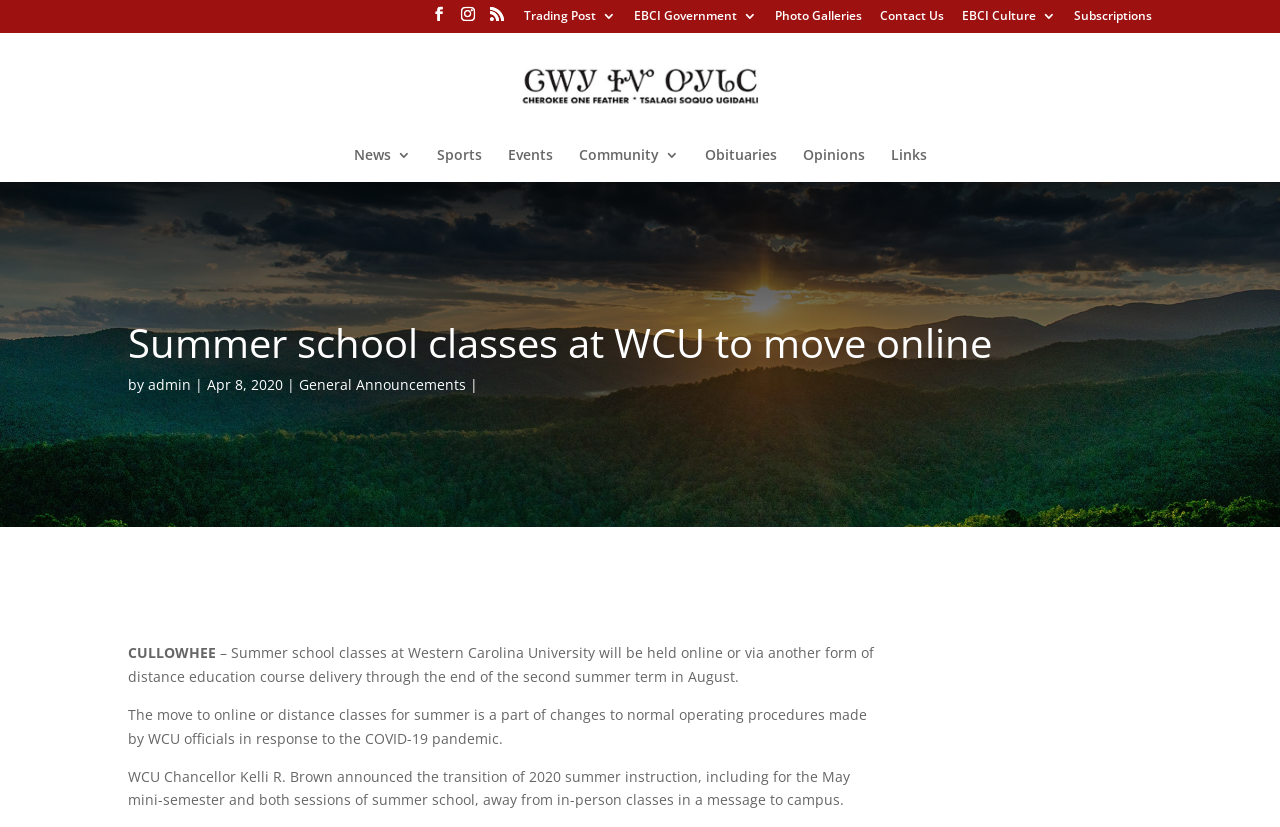Can you extract the headline from the webpage for me?

Summer school classes at WCU to move online